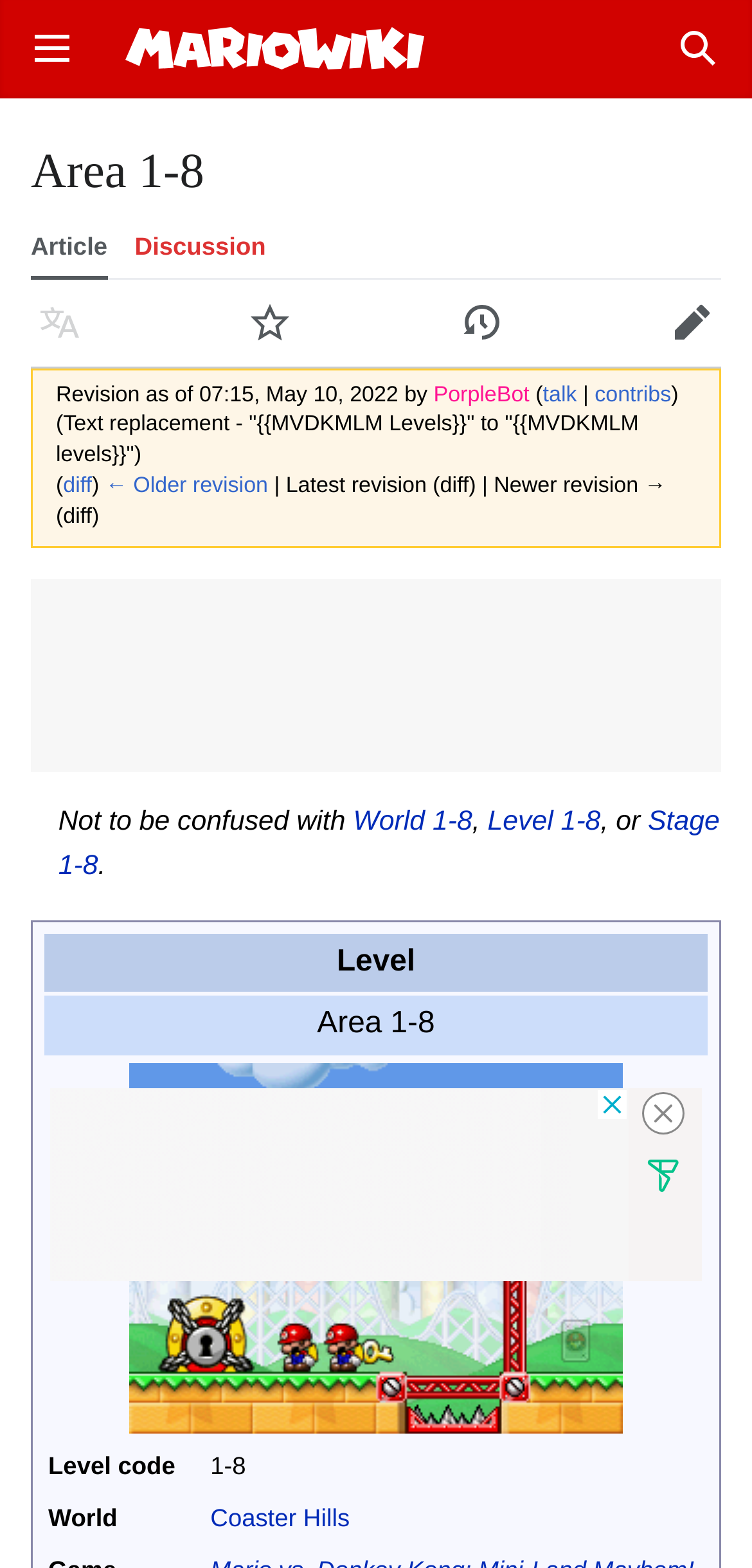Locate the bounding box coordinates of the area you need to click to fulfill this instruction: 'Open main menu'. The coordinates must be in the form of four float numbers ranging from 0 to 1: [left, top, right, bottom].

[0.041, 0.003, 0.074, 0.019]